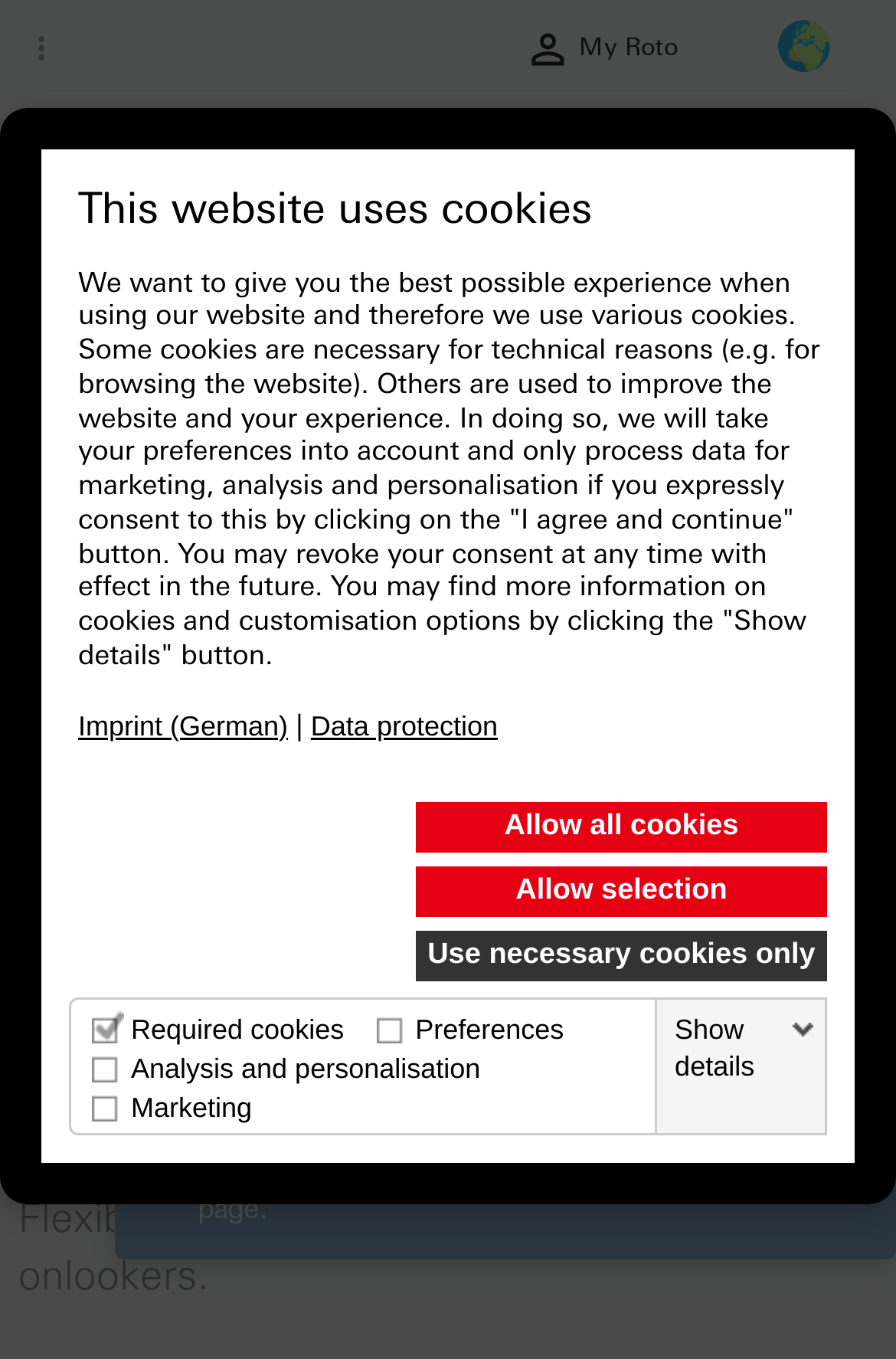What is the purpose of the checkboxes on the webpage? Look at the image and give a one-word or short phrase answer.

Cookie preferences